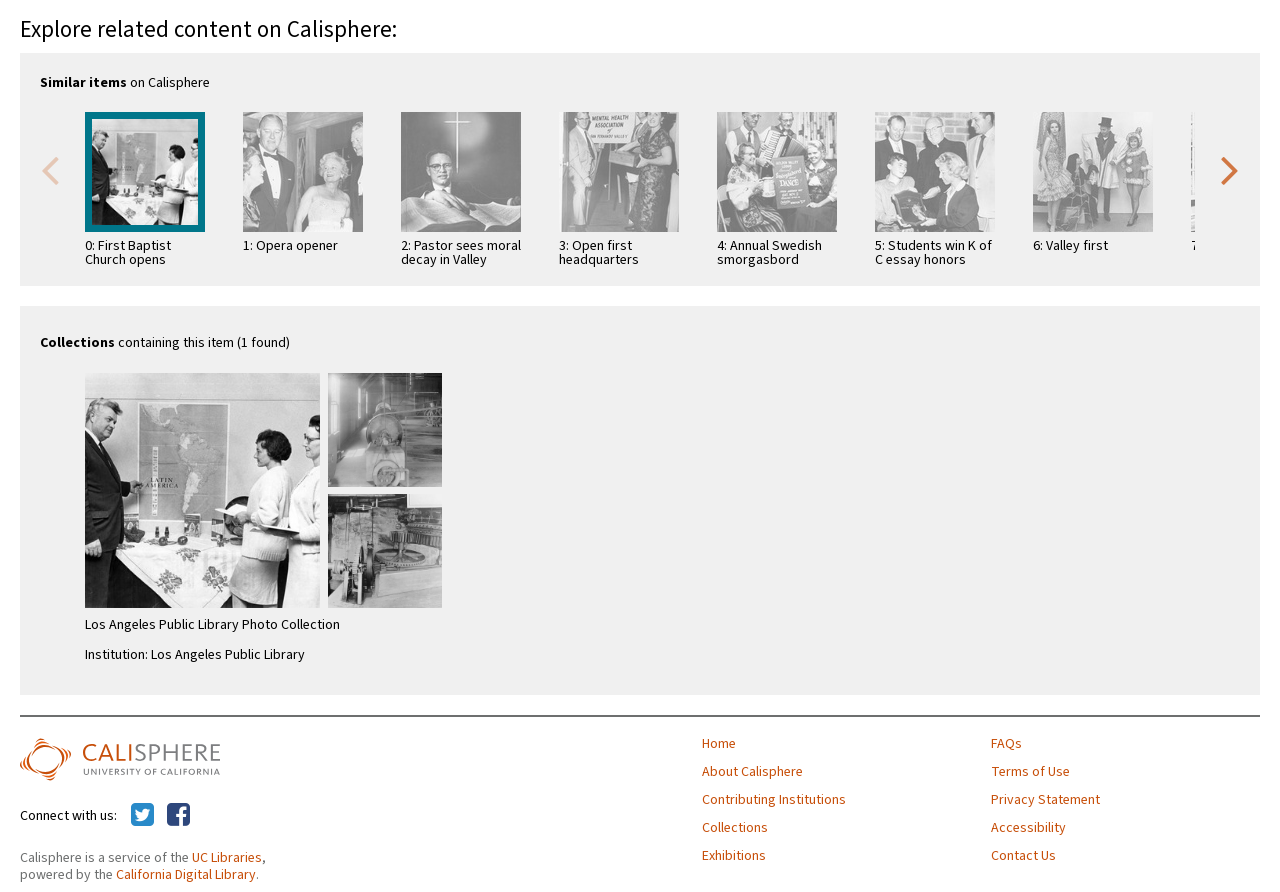Indicate the bounding box coordinates of the element that needs to be clicked to satisfy the following instruction: "Click on the 'Previous' button". The coordinates should be four float numbers between 0 and 1, i.e., [left, top, right, bottom].

[0.031, 0.162, 0.047, 0.218]